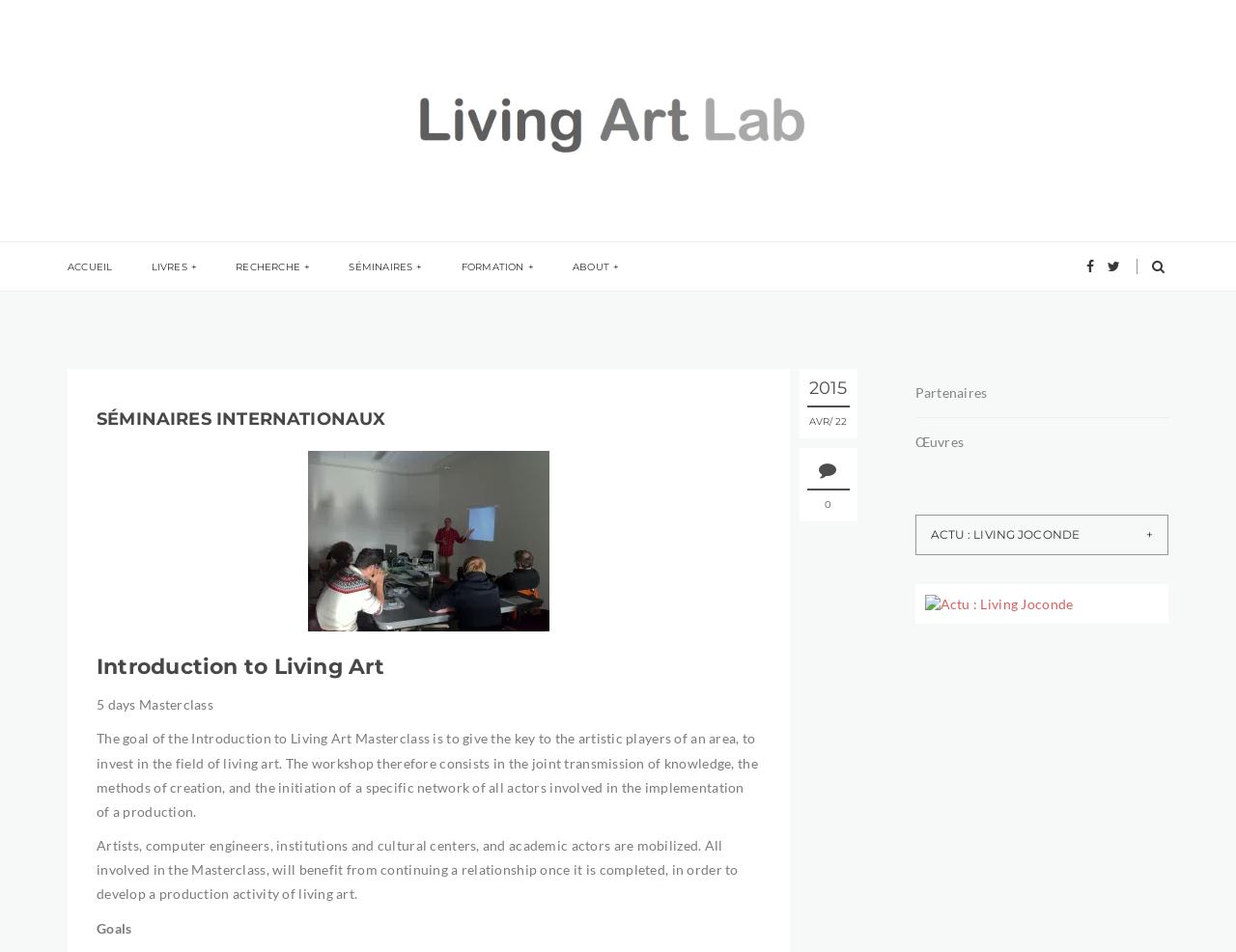Determine the bounding box coordinates for the area that needs to be clicked to fulfill this task: "learn about Introduction to Living Art Masterclass". The coordinates must be given as four float numbers between 0 and 1, i.e., [left, top, right, bottom].

[0.078, 0.684, 0.615, 0.717]